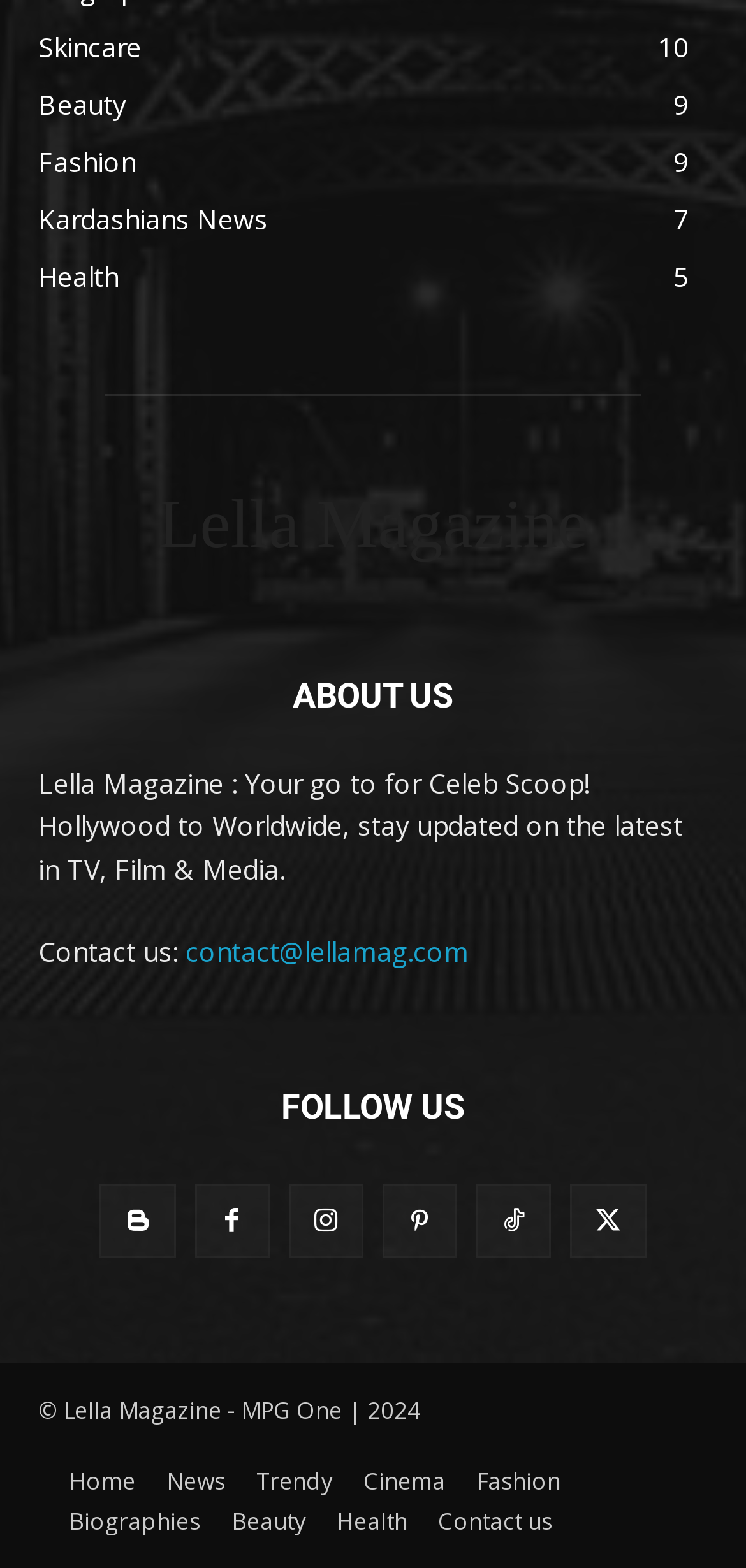How many categories are available in the layout table?
Please provide a single word or phrase based on the screenshot.

9